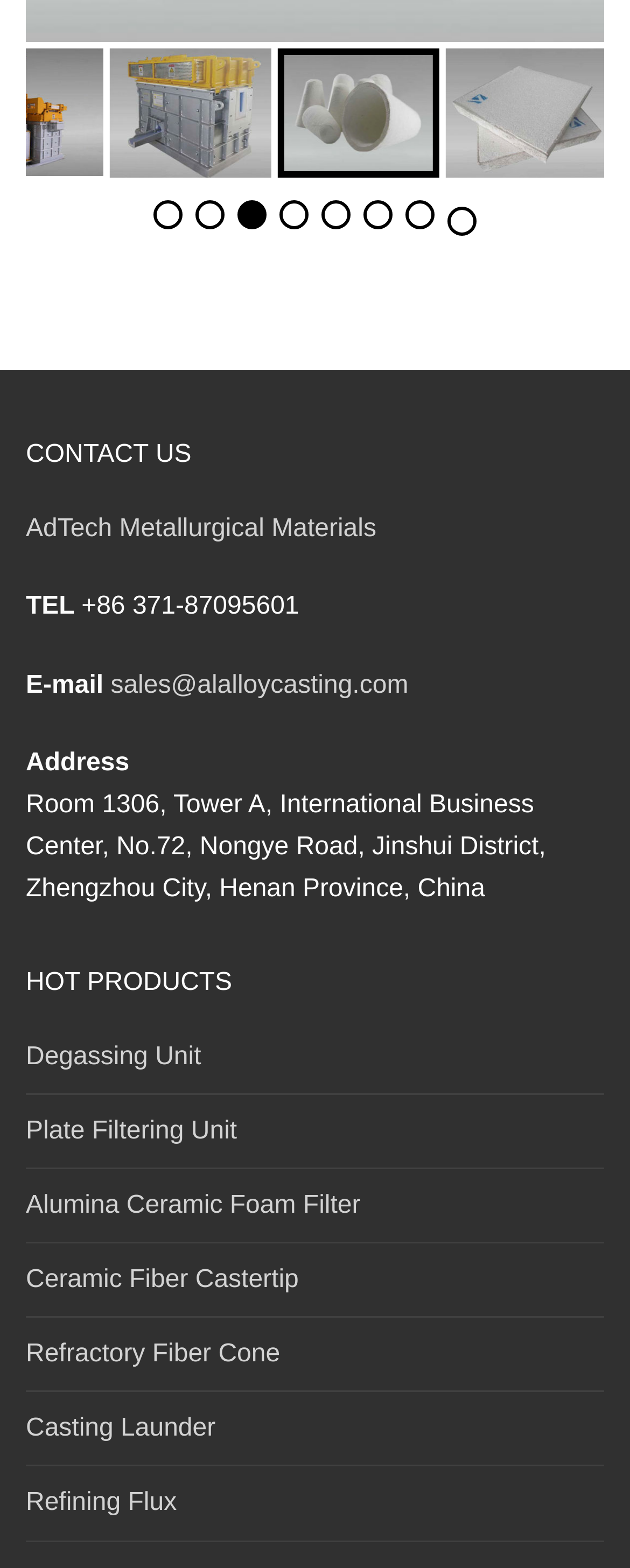Please identify the bounding box coordinates of the element's region that should be clicked to execute the following instruction: "Learn about Degassing Unit". The bounding box coordinates must be four float numbers between 0 and 1, i.e., [left, top, right, bottom].

[0.041, 0.661, 0.959, 0.698]